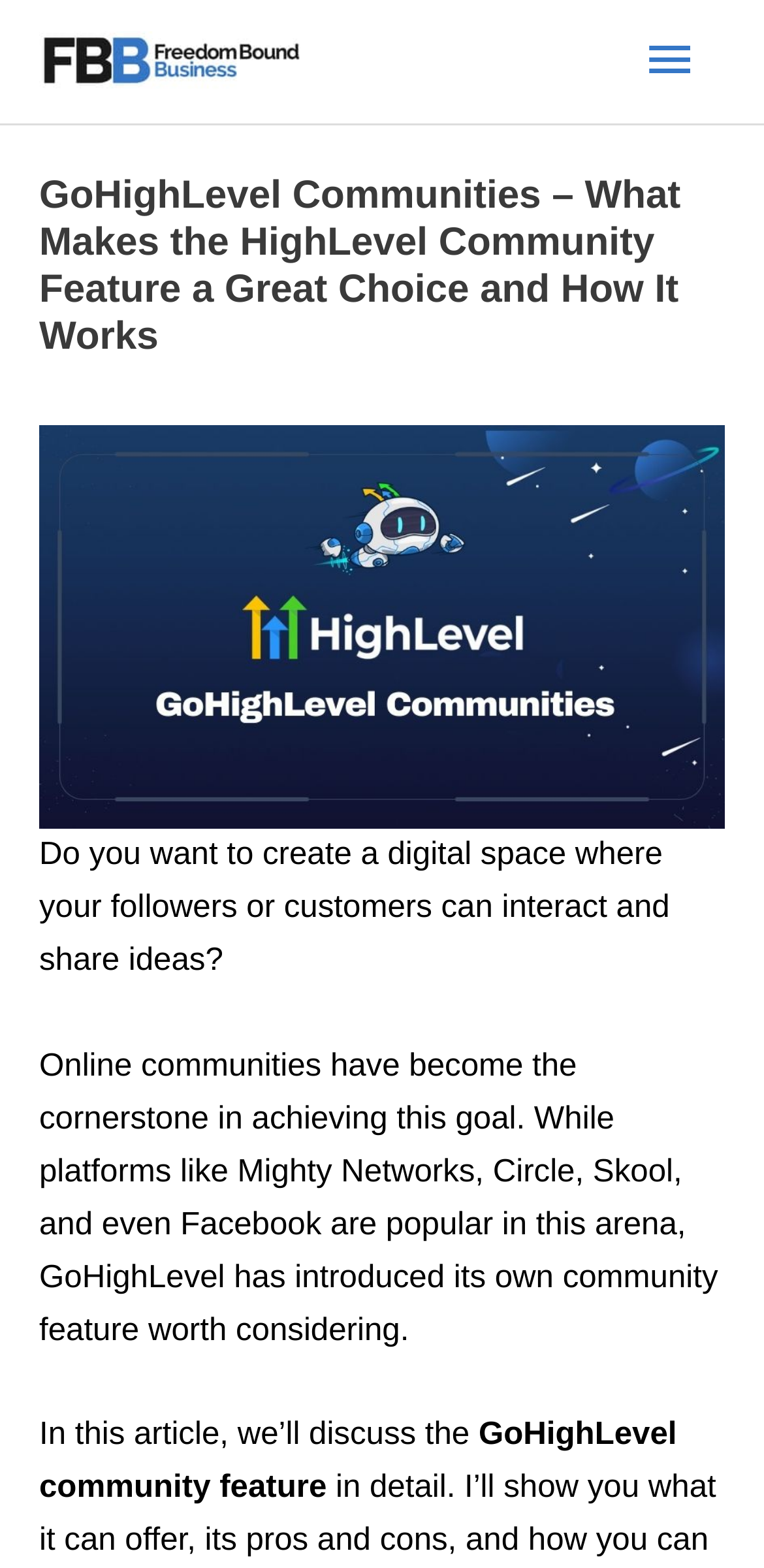Provide a brief response using a word or short phrase to this question:
What is the format of the content on this webpage?

Article